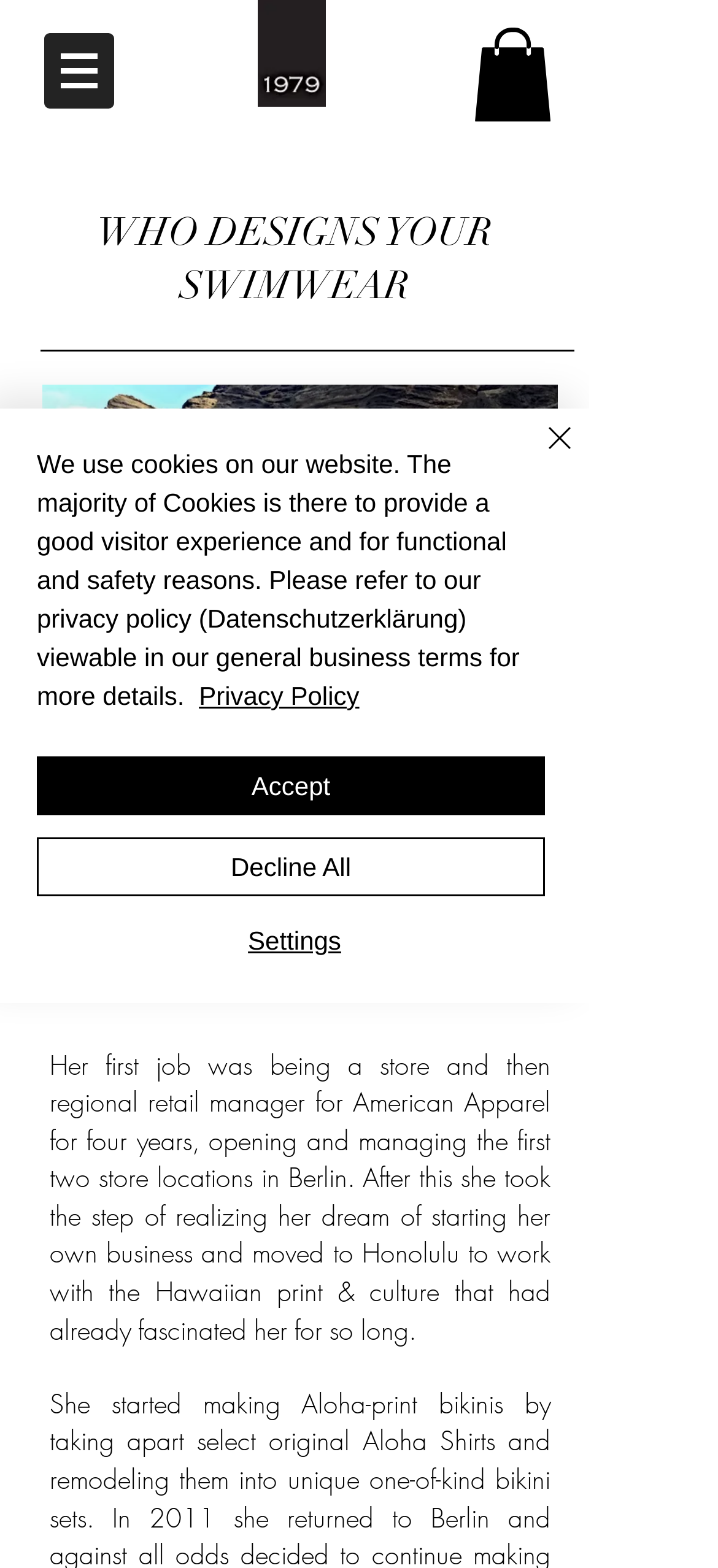Determine the bounding box coordinates (top-left x, top-left y, bottom-right x, bottom-right y) of the UI element described in the following text: Privacy Policy

[0.277, 0.434, 0.5, 0.453]